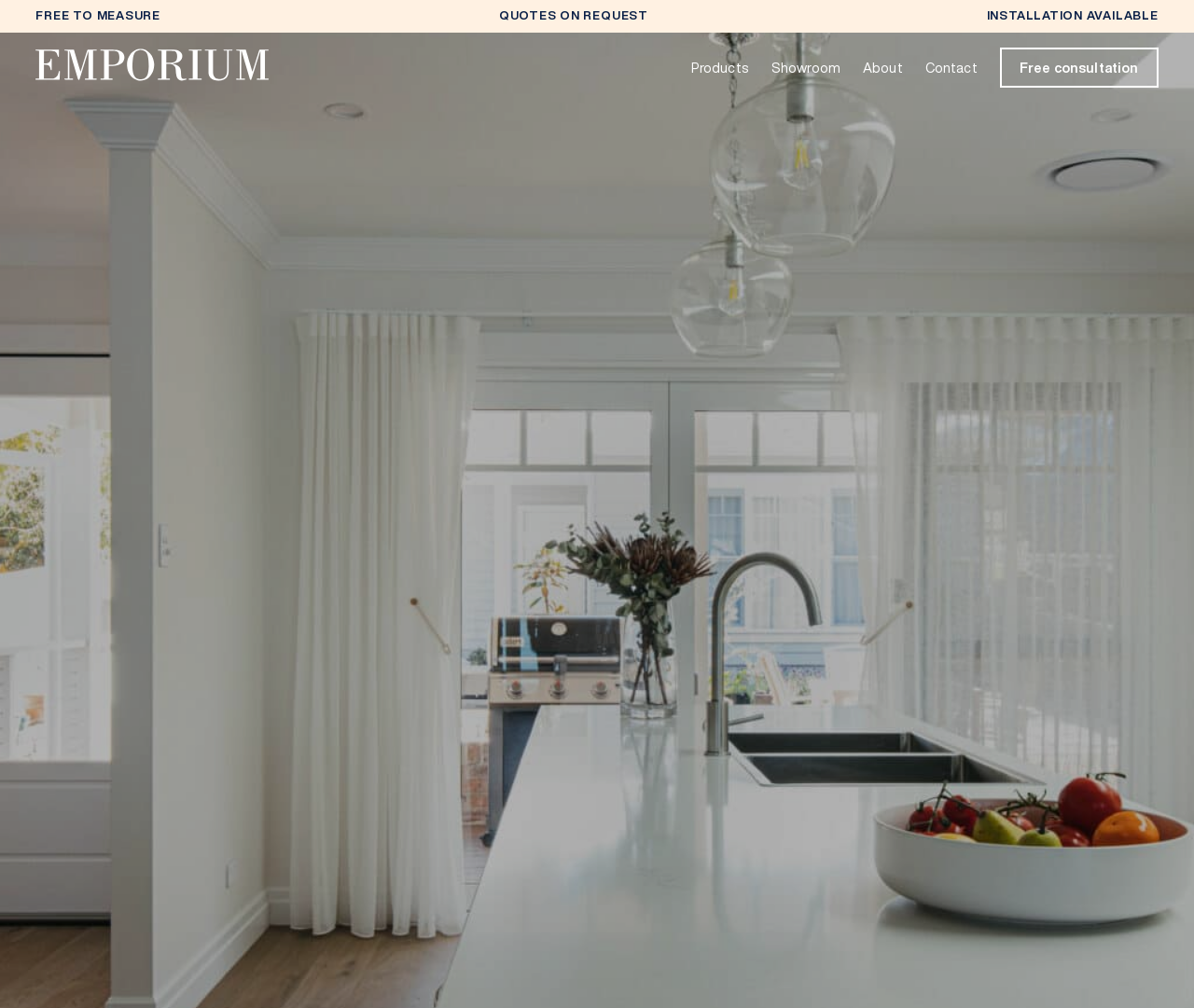Identify and provide the bounding box coordinates of the UI element described: "Free consultation". The coordinates should be formatted as [left, top, right, bottom], with each number being a float between 0 and 1.

[0.837, 0.047, 0.97, 0.087]